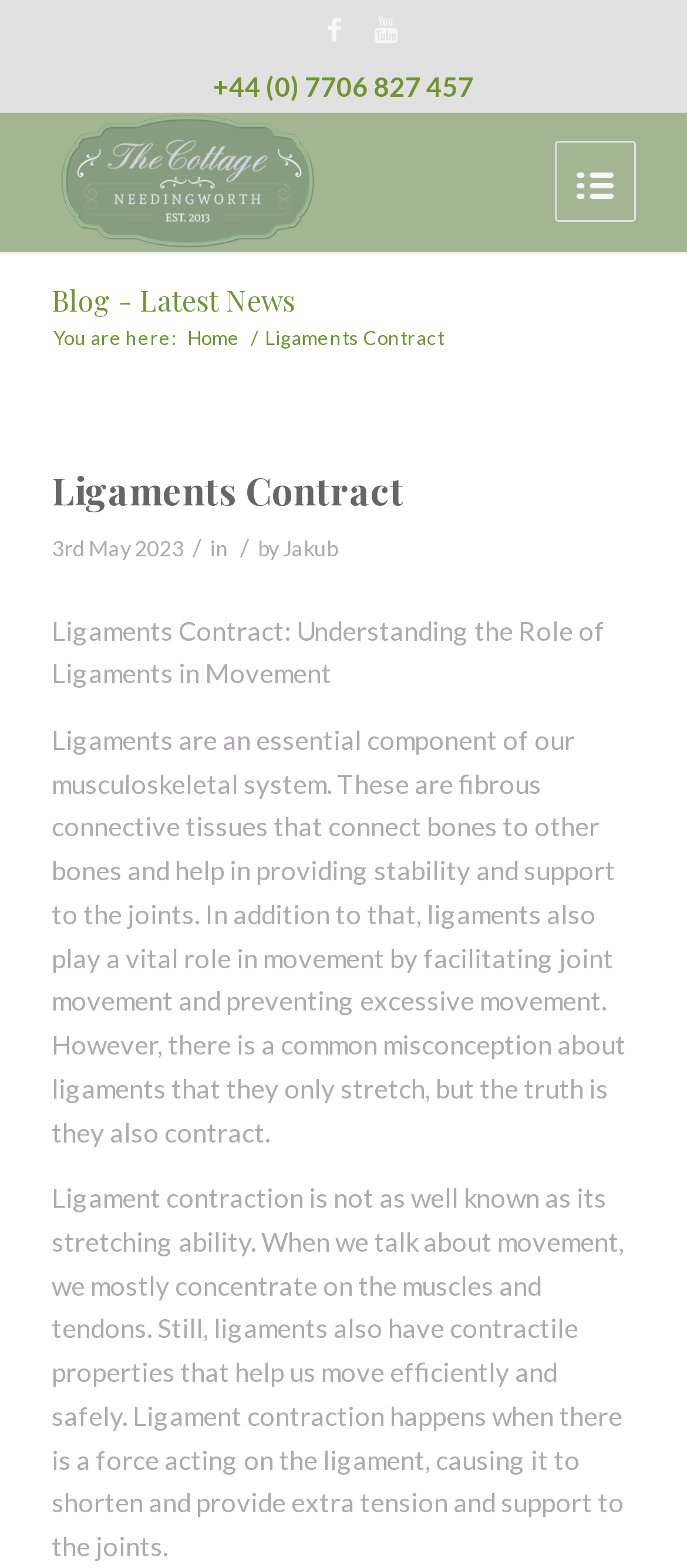Construct a comprehensive description capturing every detail on the webpage.

The webpage is about "Ligaments Contract" and appears to be a blog post or article. At the top, there is a header section with a phone number "+44 (0) 7706 827 457" and a link to "Cottage Needingworth" accompanied by an image. Below this, there are links to "Blog - Latest News" and "Home".

The main content of the page is divided into sections. The first section has a heading "Ligaments Contract" with a subheading that includes the date "3rd May 2023" and the author's name "Jakub". Below this, there is a brief introduction to ligaments, explaining their role in the musculoskeletal system and their importance in movement.

The next section provides more detailed information about ligament contraction, explaining that it is not as well-known as ligament stretching. The text describes how ligaments contract when a force acts on them, providing extra tension and support to the joints. This section appears to be the main body of the article, providing in-depth information about the topic.

Throughout the page, there are several links and icons, including social media links and a "You are here:" breadcrumb trail. The overall layout is organized, with clear headings and concise text.